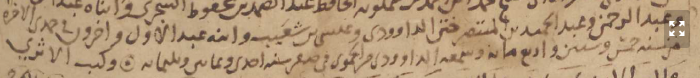What is the likely subject matter of the manuscript? Analyze the screenshot and reply with just one word or a short phrase.

Islamic scholarship or hadith literature